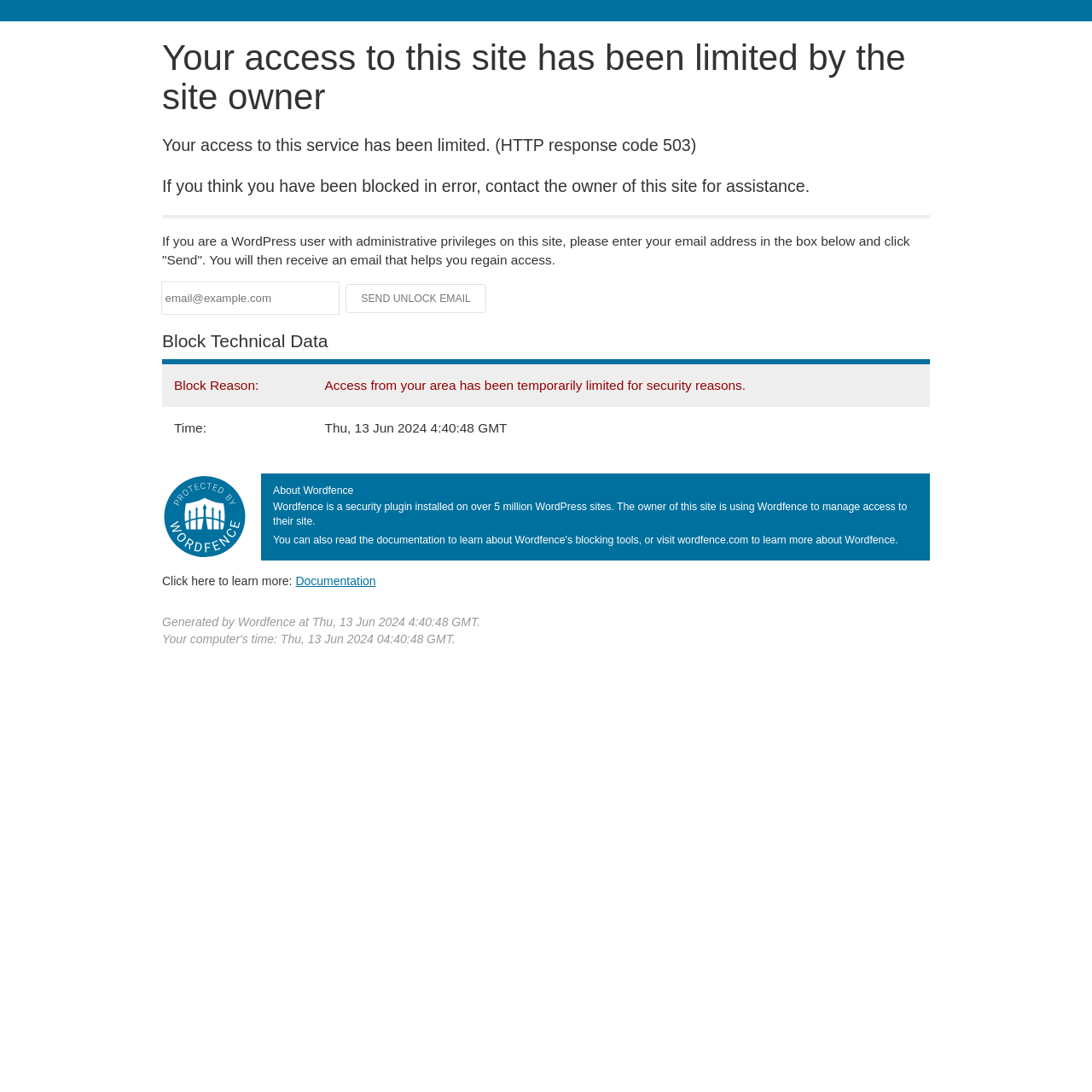What is the name of the security plugin installed on the site?
Using the image, give a concise answer in the form of a single word or short phrase.

Wordfence